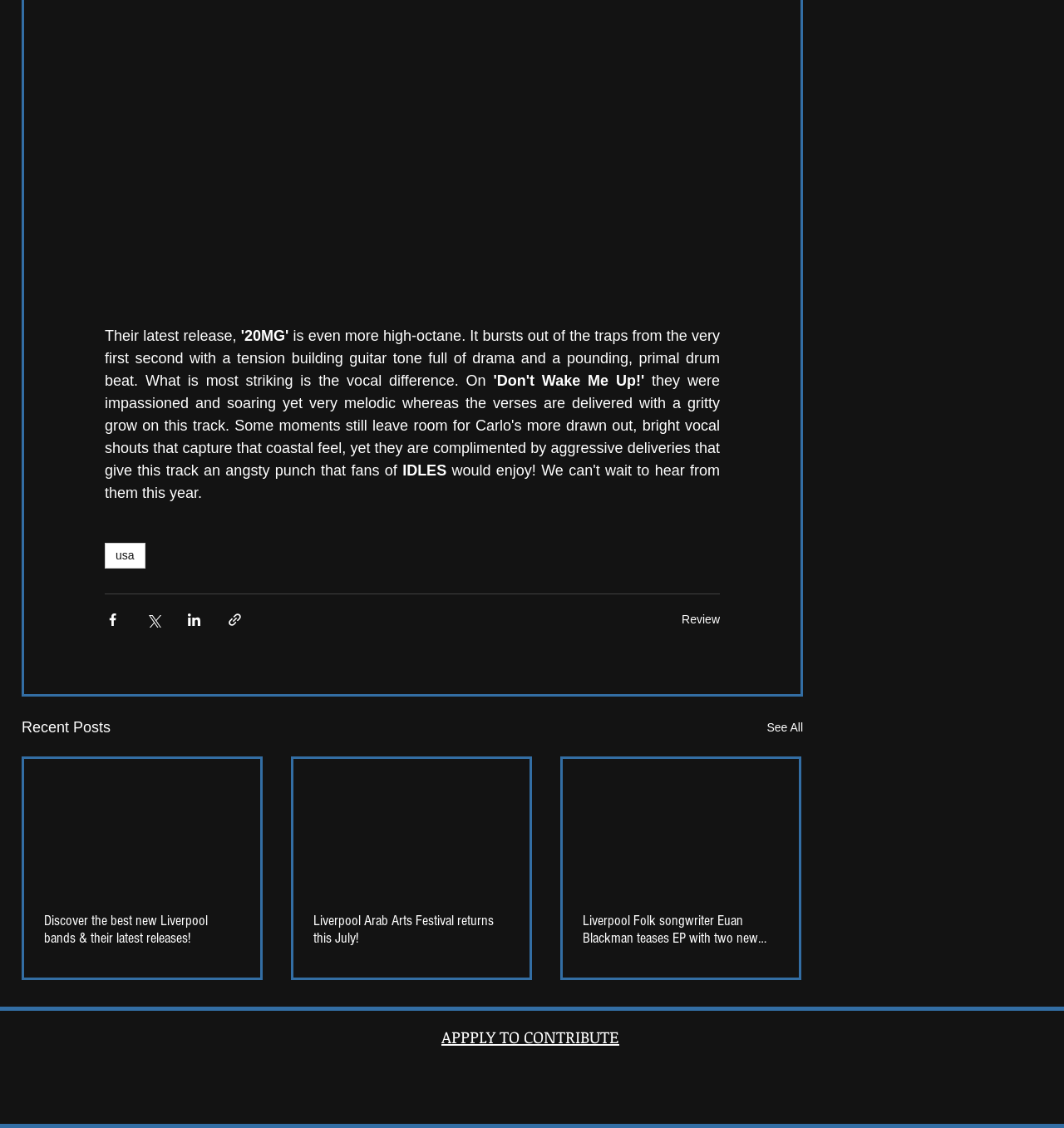What is the text of the button to share the article via Facebook?
Analyze the image and provide a thorough answer to the question.

The answer can be found in the button element with the text 'Share via Facebook' at coordinates [0.098, 0.542, 0.113, 0.556]. This element is a child of the Root Element and is likely a button to share the article on Facebook.